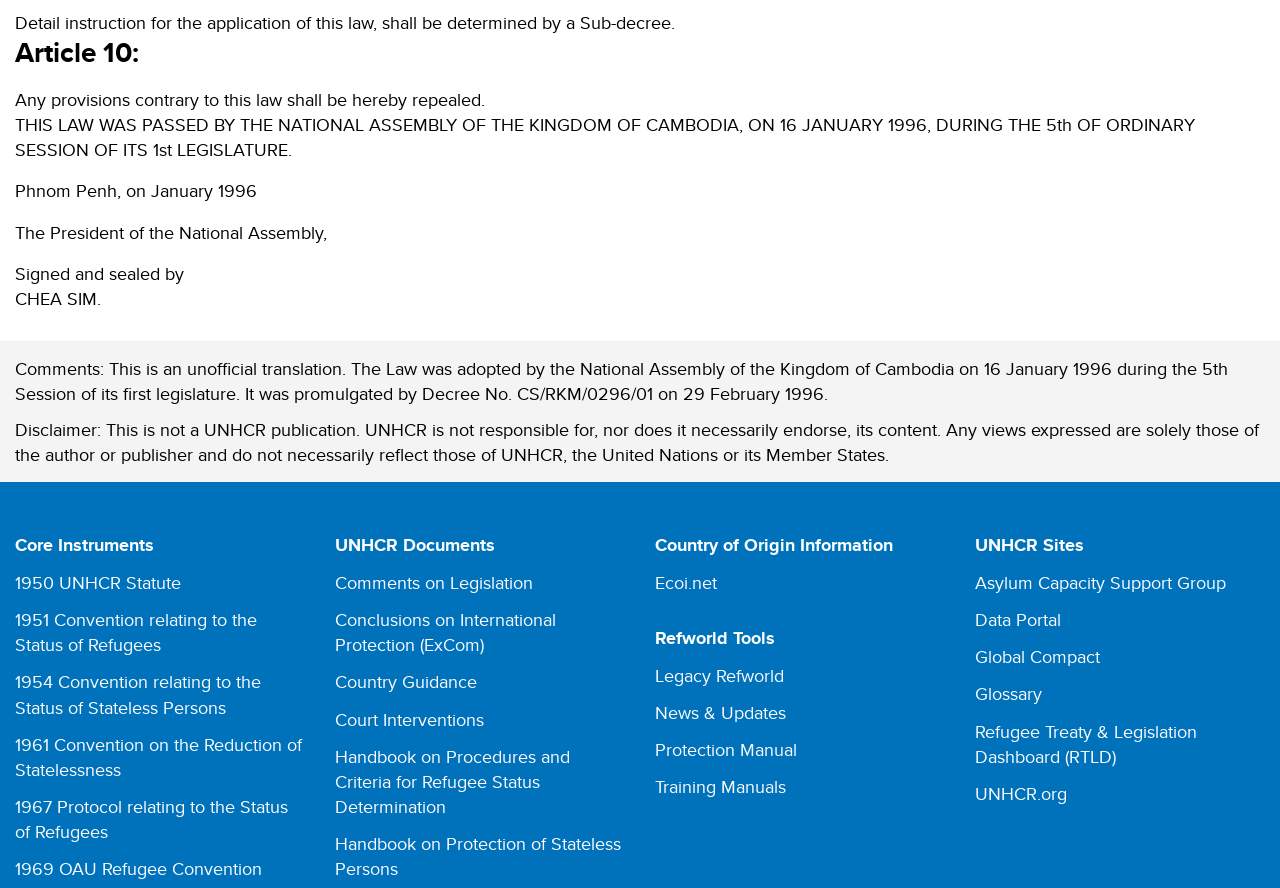Predict the bounding box of the UI element based on the description: "Conclusions on International Protection (ExCom)". The coordinates should be four float numbers between 0 and 1, formatted as [left, top, right, bottom].

[0.262, 0.684, 0.434, 0.74]